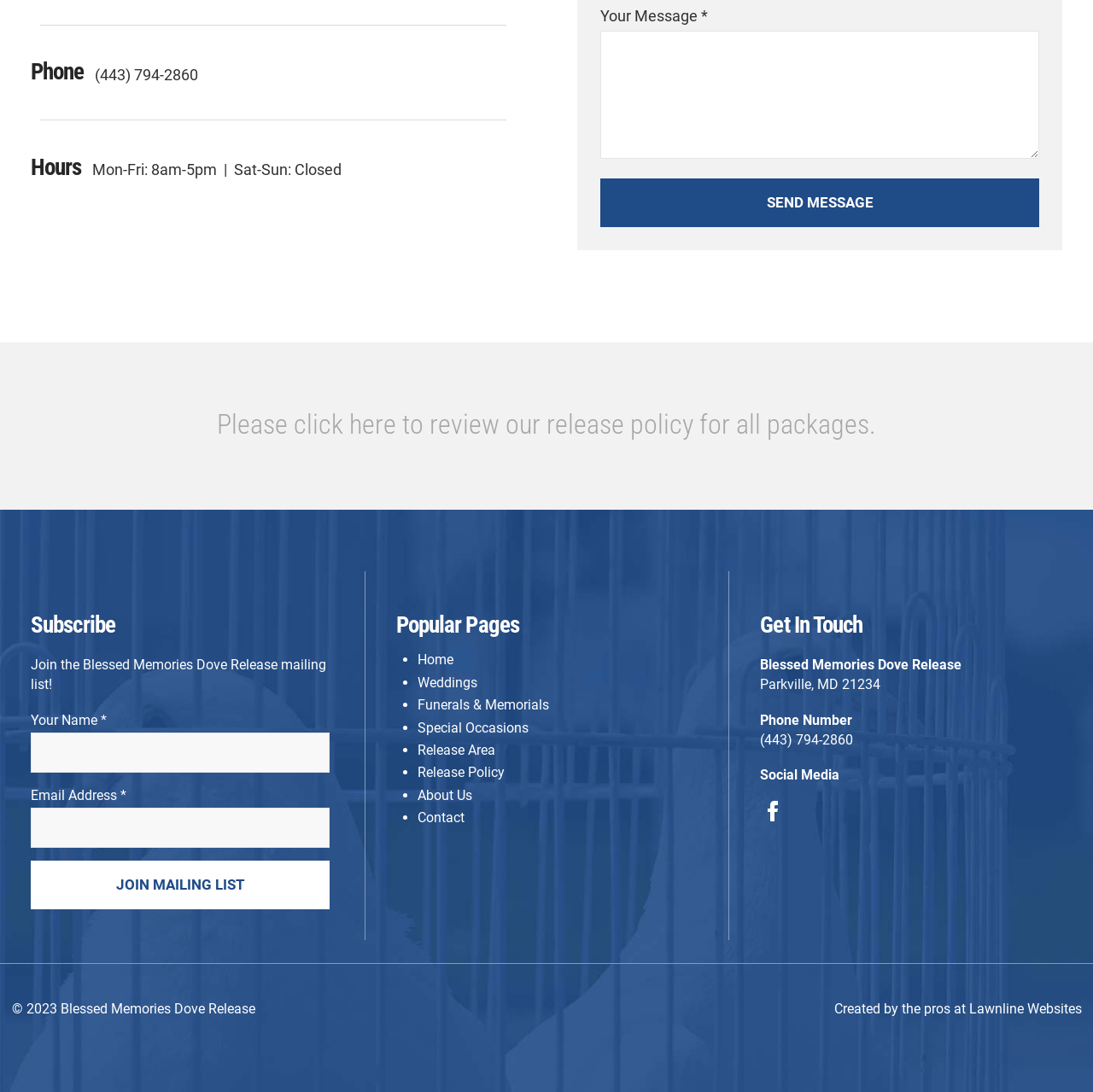Please indicate the bounding box coordinates of the element's region to be clicked to achieve the instruction: "Click the 'Join Mailing List' button". Provide the coordinates as four float numbers between 0 and 1, i.e., [left, top, right, bottom].

[0.028, 0.788, 0.302, 0.833]